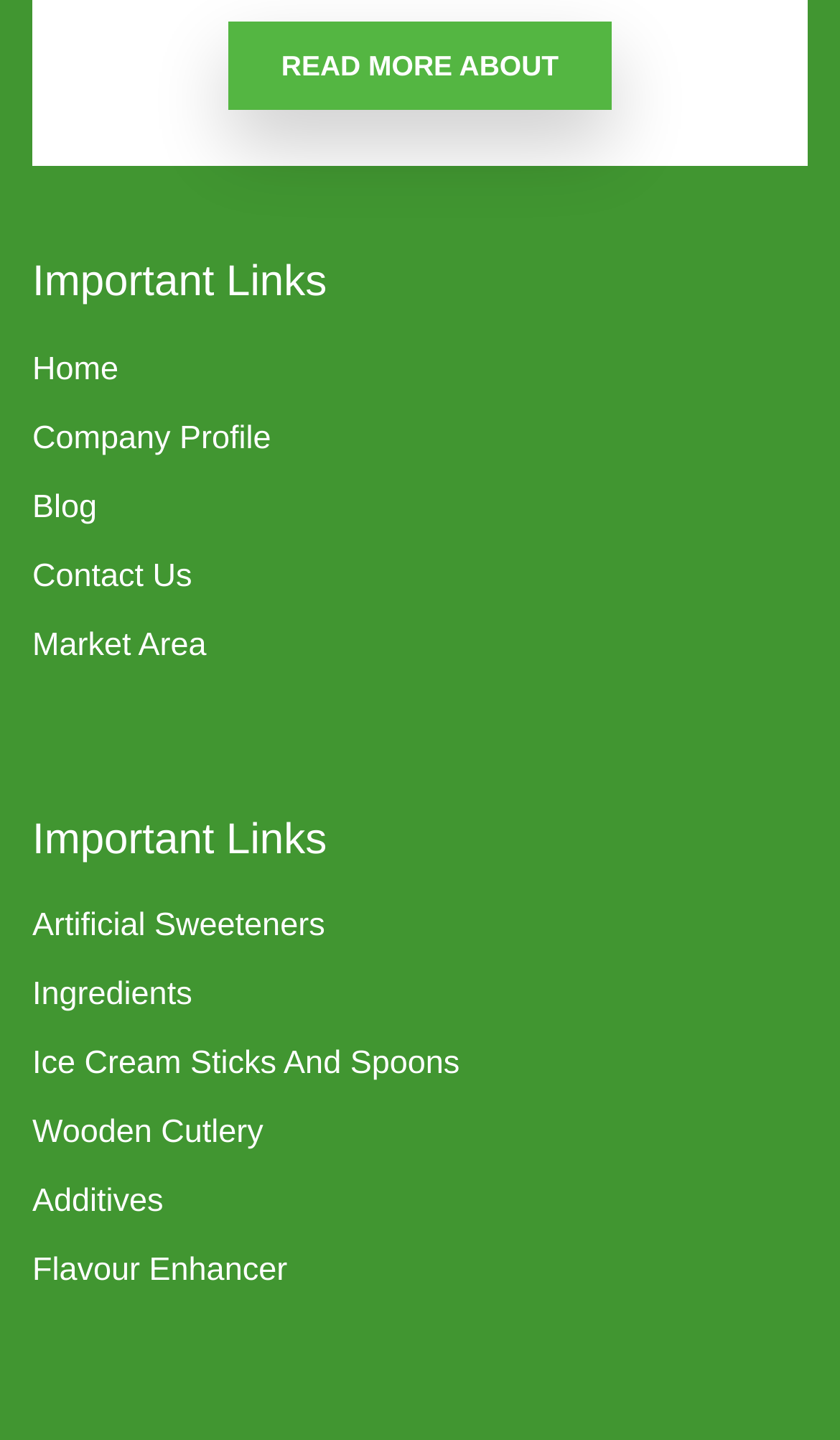How many headings are there on the webpage?
Observe the image and answer the question with a one-word or short phrase response.

2